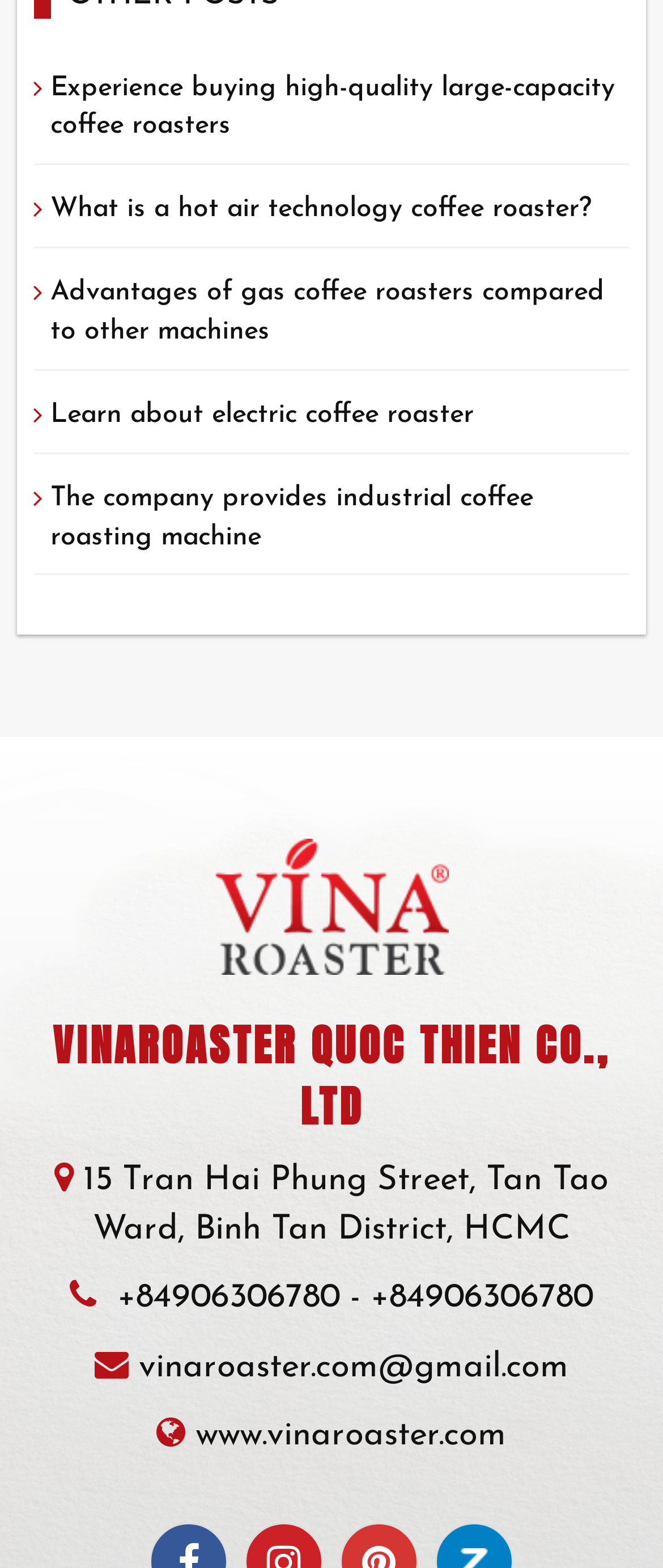What type of products does the company provide?
Please provide a detailed answer to the question.

The company provides industrial coffee roasting machines, as stated in the link element with bounding box coordinates [0.076, 0.306, 0.949, 0.355], and also has links to other types of coffee roasters, such as hot air technology and electric coffee roasters.